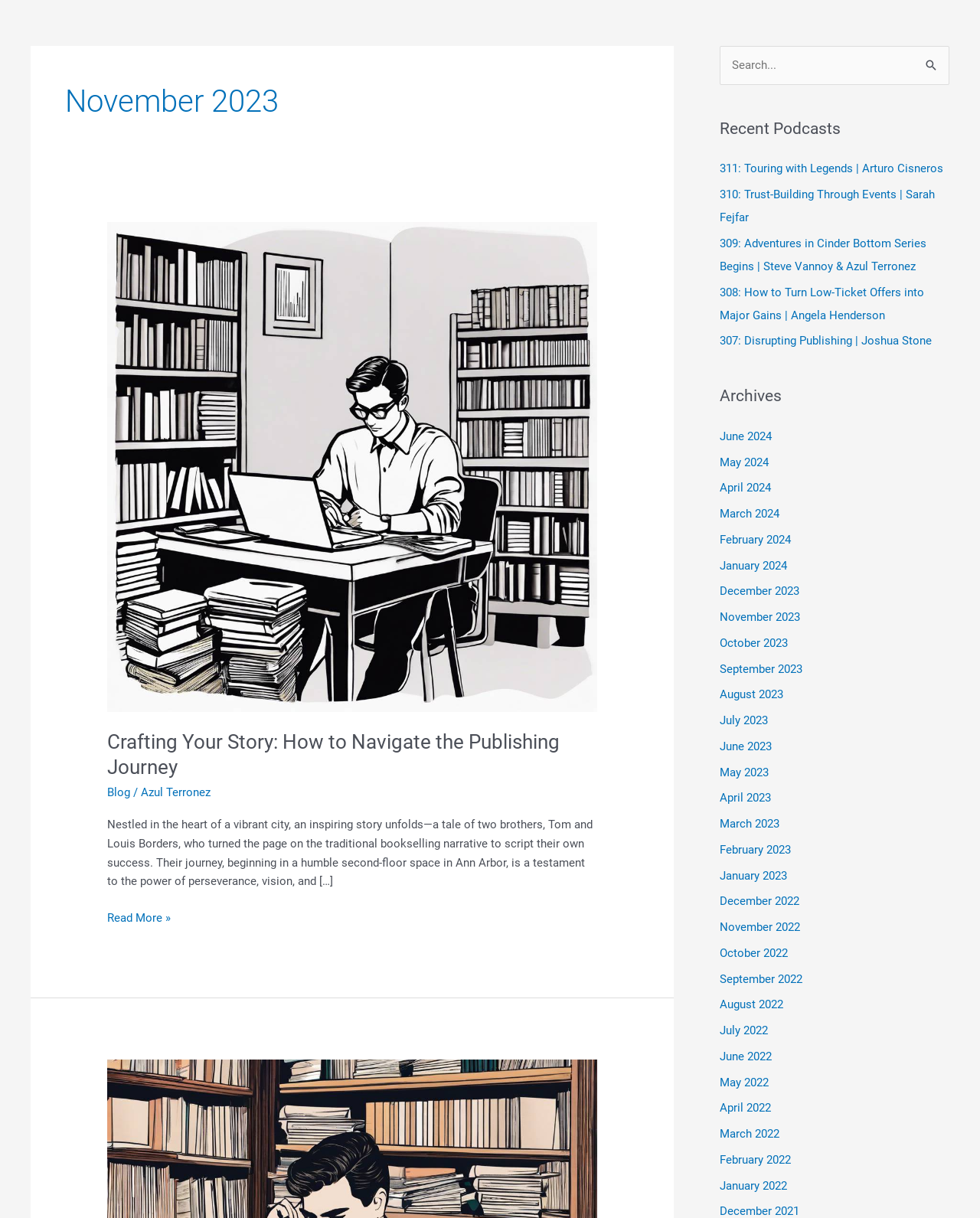What is the search function for?
Using the image, elaborate on the answer with as much detail as possible.

The search function is located at the top right corner of the webpage, which allows users to search for specific content within the website. The search box is accompanied by a 'Search' button, indicating that users can input their search queries and click the button to retrieve relevant results.